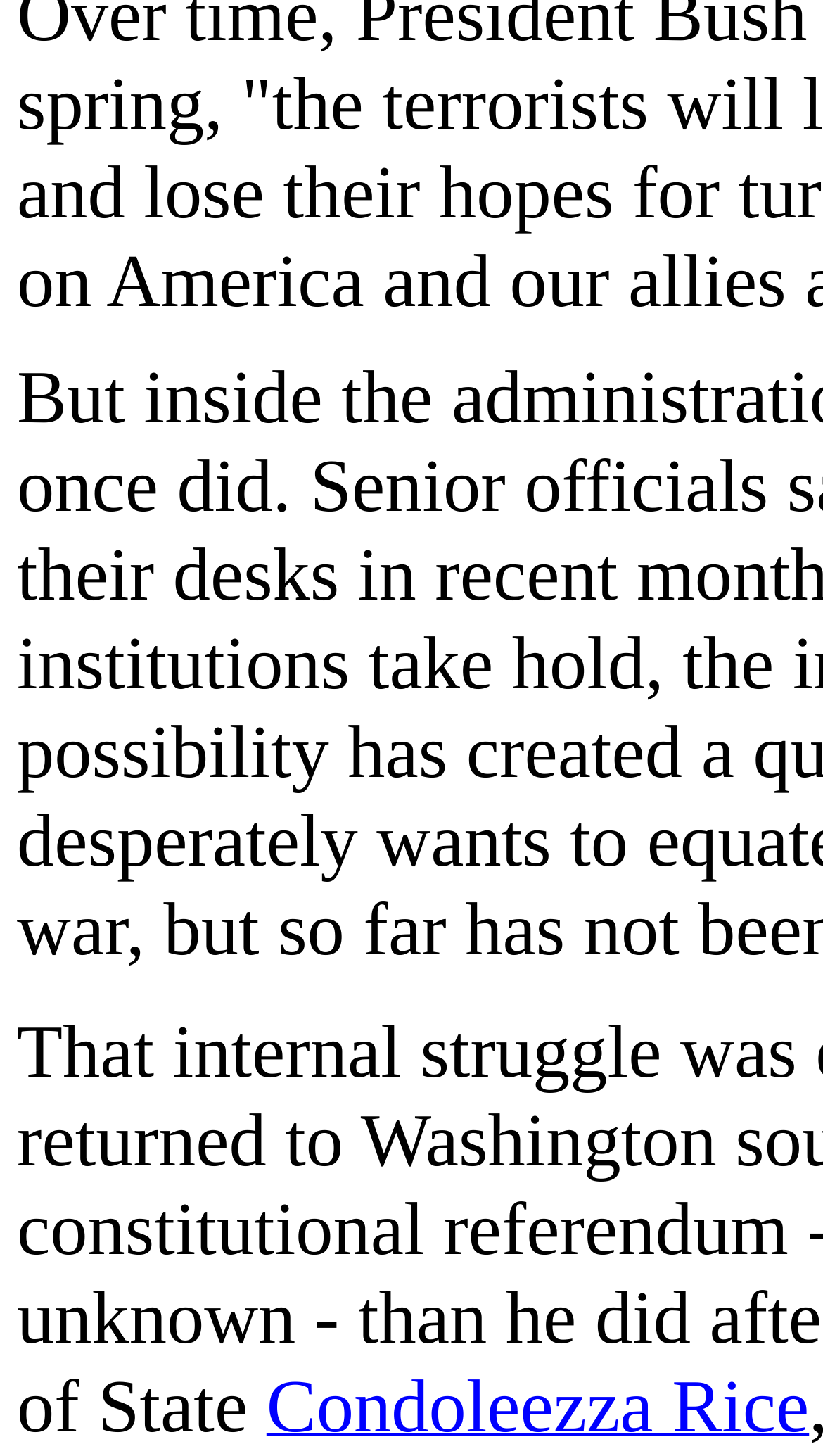Find the coordinates for the bounding box of the element with this description: "Condoleezza Rice".

[0.324, 0.964, 0.983, 0.989]